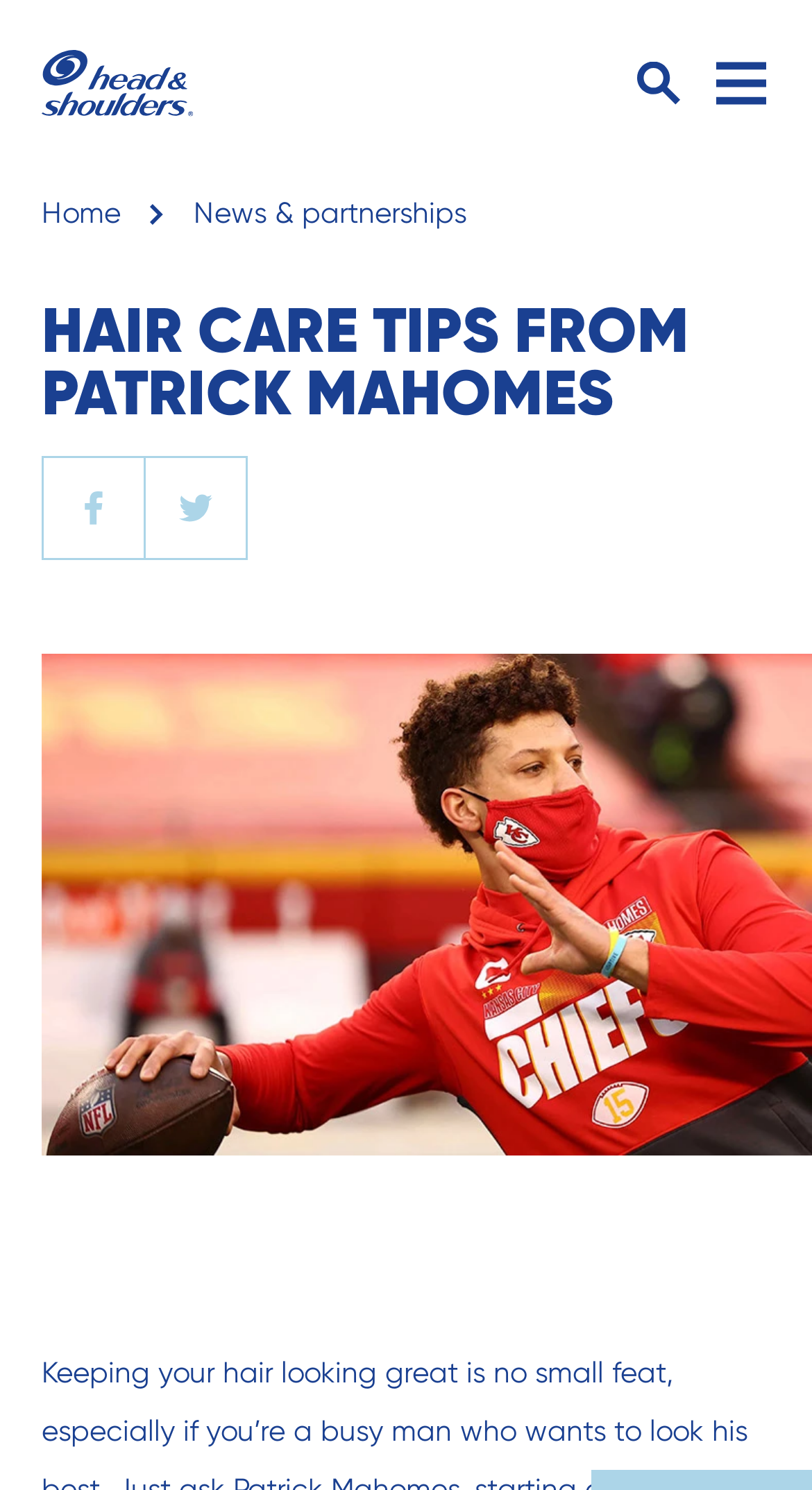Reply to the question with a single word or phrase:
What is Patrick Mahomes doing in the main image?

Throwing football